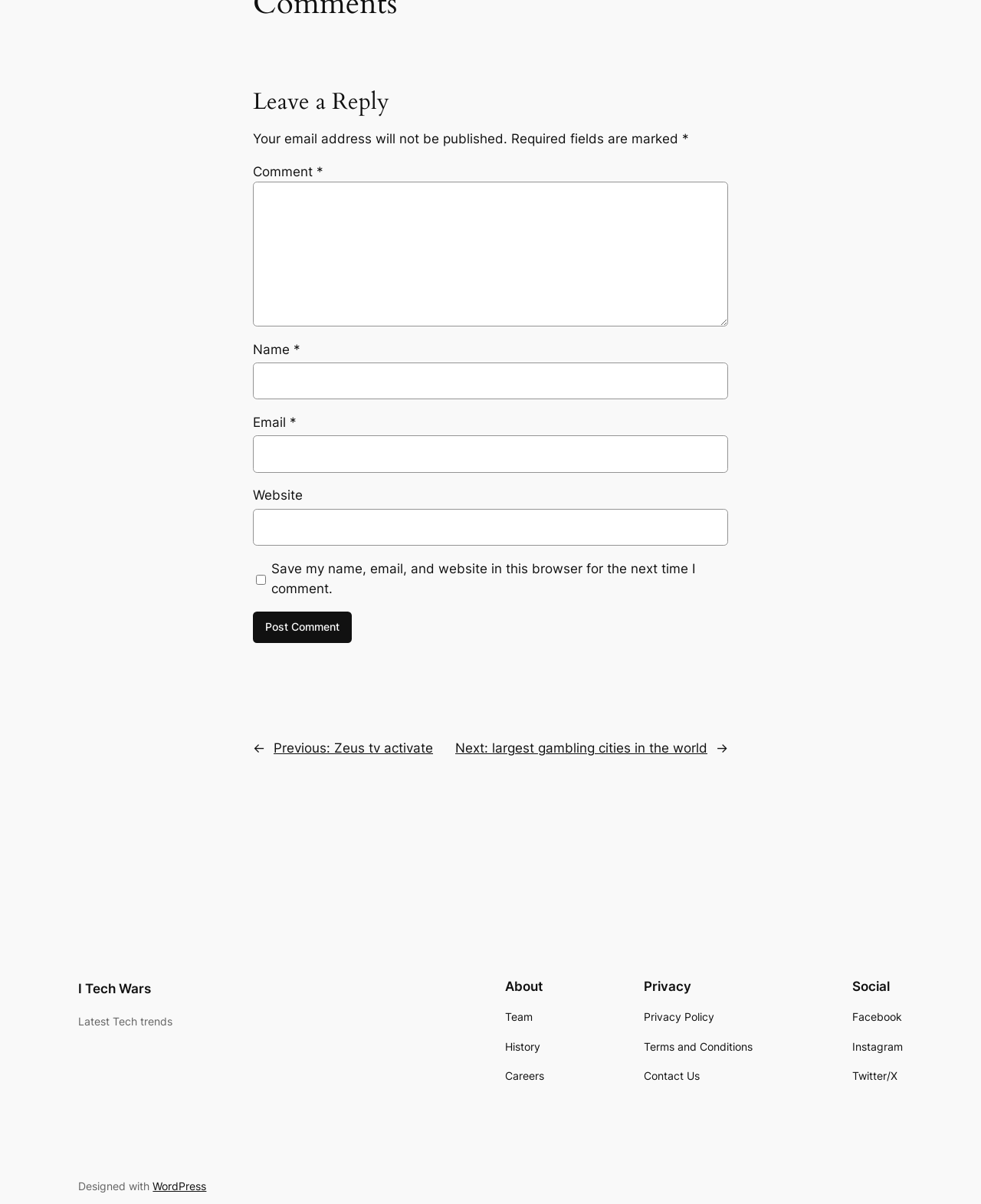Determine the bounding box coordinates for the area that should be clicked to carry out the following instruction: "Leave a comment".

[0.258, 0.151, 0.742, 0.271]